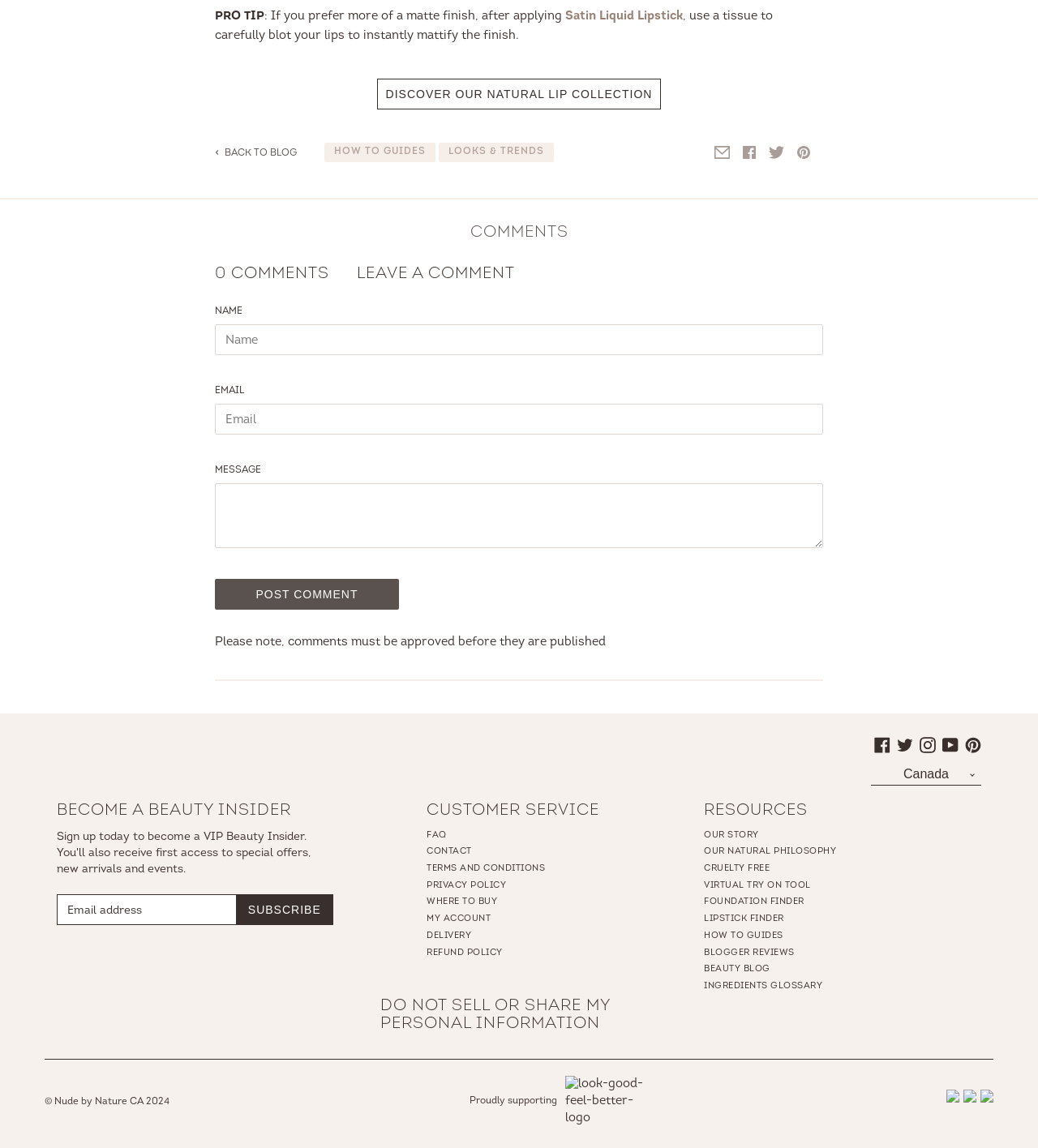For the element described, predict the bounding box coordinates as (top-left x, top-left y, bottom-right x, bottom-right y). All values should be between 0 and 1. Element description: How To Guides

[0.312, 0.125, 0.42, 0.141]